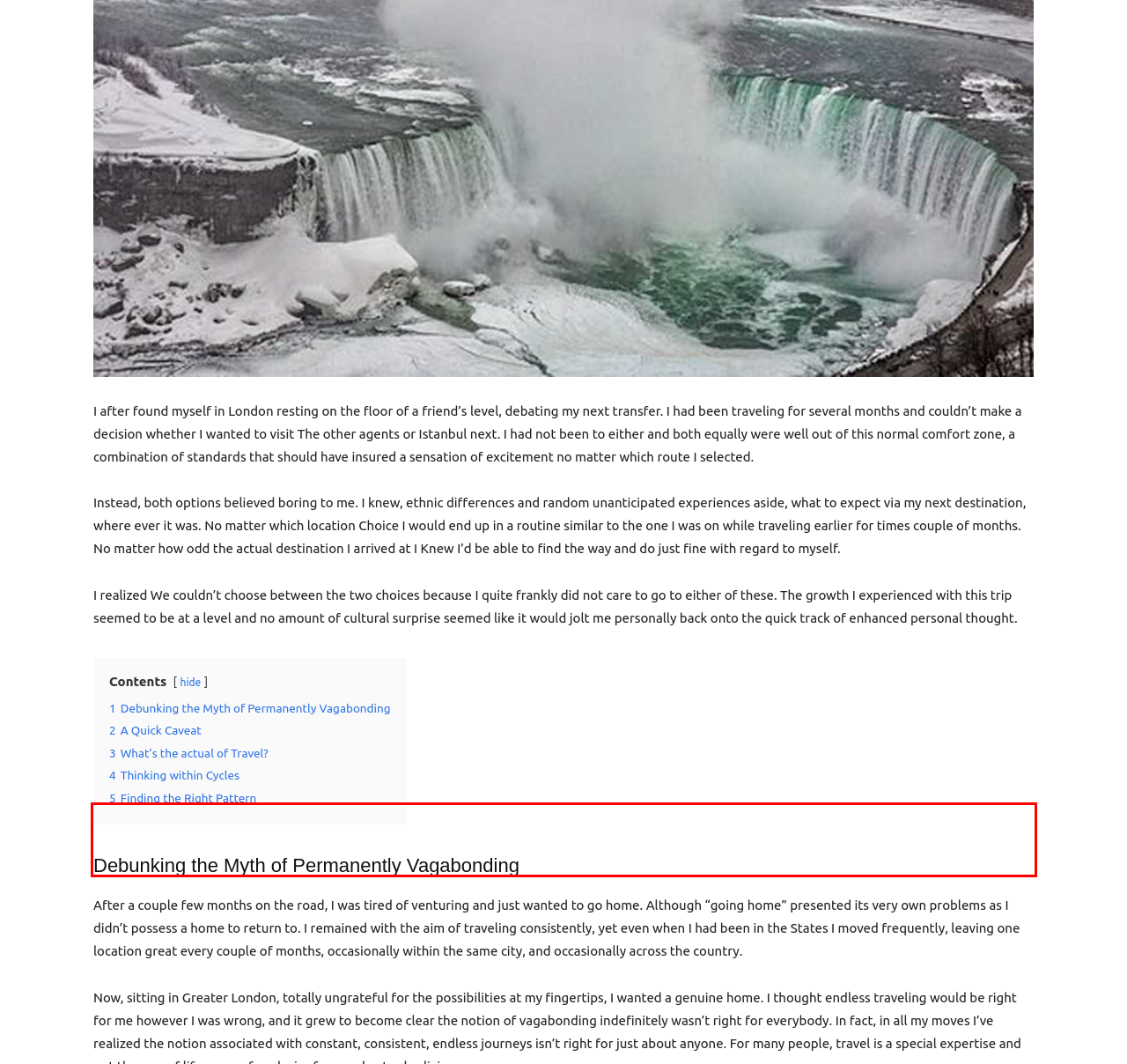You have a screenshot of a webpage with a UI element highlighted by a red bounding box. Use OCR to obtain the text within this highlighted area.

Instead, both options believed boring to me. I knew, ethnic differences and random unanticipated experiences aside, what to expect via my next destination, where ever it was. No matter which location Choice I would end up in a routine similar to the one I was on while traveling earlier for times couple of months. No matter how odd the actual destination I arrived at I Knew I’d be able to find the way and do just fine with regard to myself.